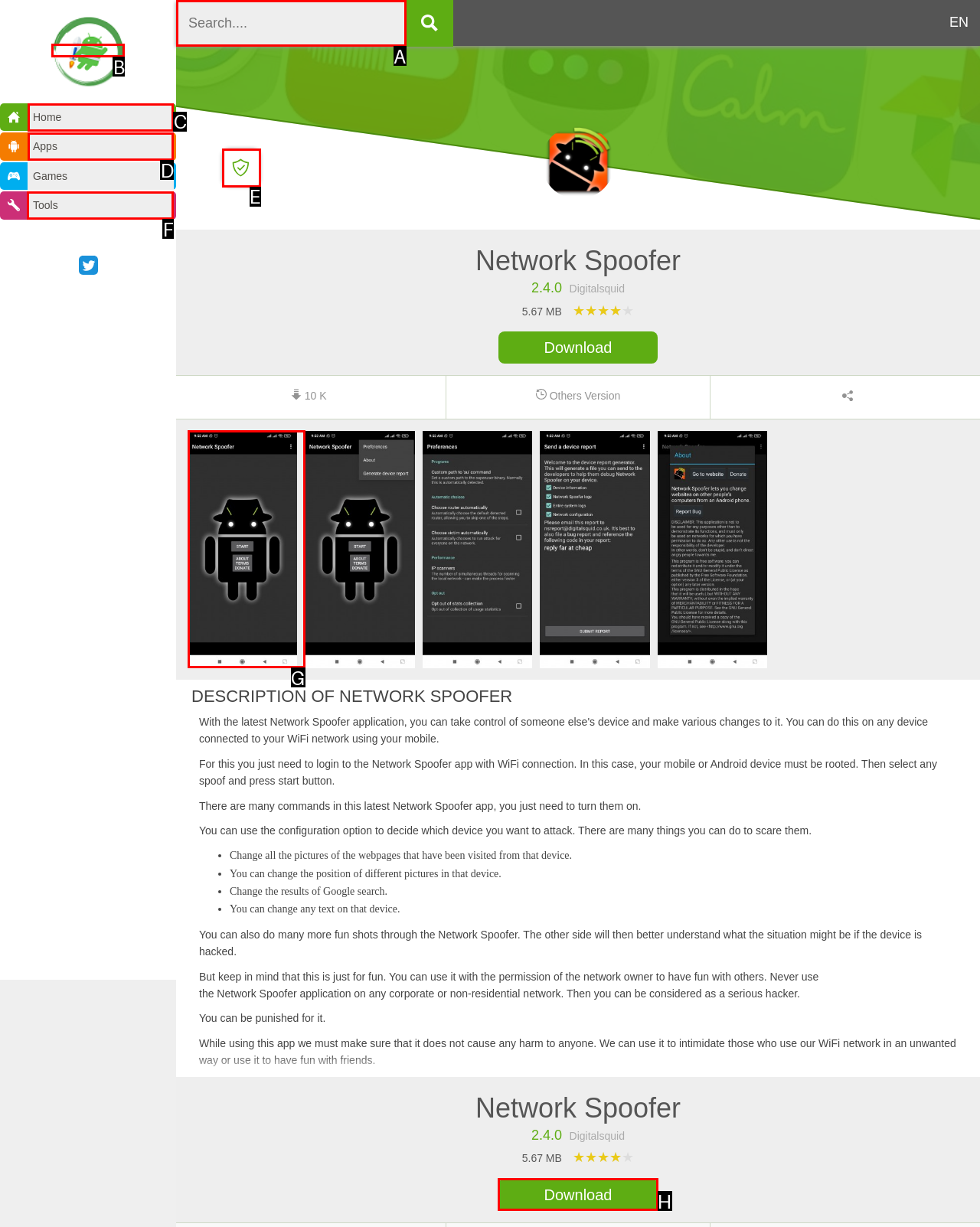Identify the correct letter of the UI element to click for this task: View the 'Tools' page
Respond with the letter from the listed options.

F